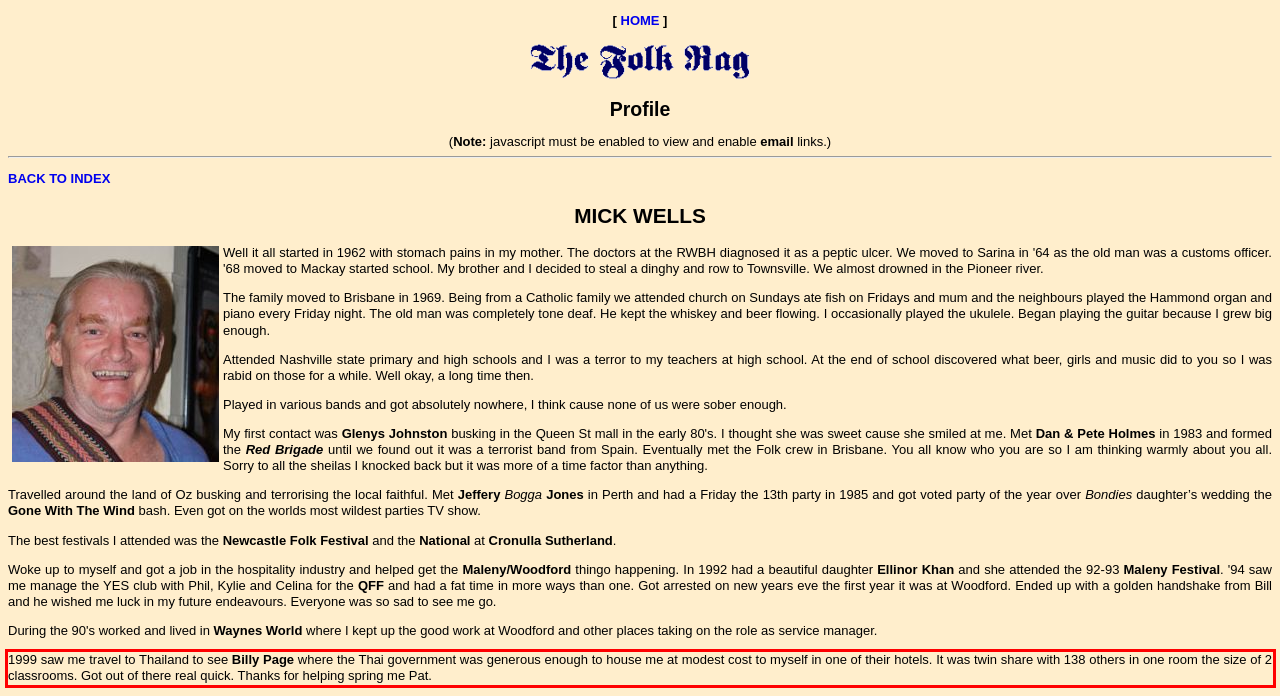You are provided with a webpage screenshot that includes a red rectangle bounding box. Extract the text content from within the bounding box using OCR.

1999 saw me travel to Thailand to see Billy Page where the Thai government was generous enough to house me at modest cost to myself in one of their hotels. It was twin share with 138 others in one room the size of 2 classrooms. Got out of there real quick. Thanks for helping spring me Pat.